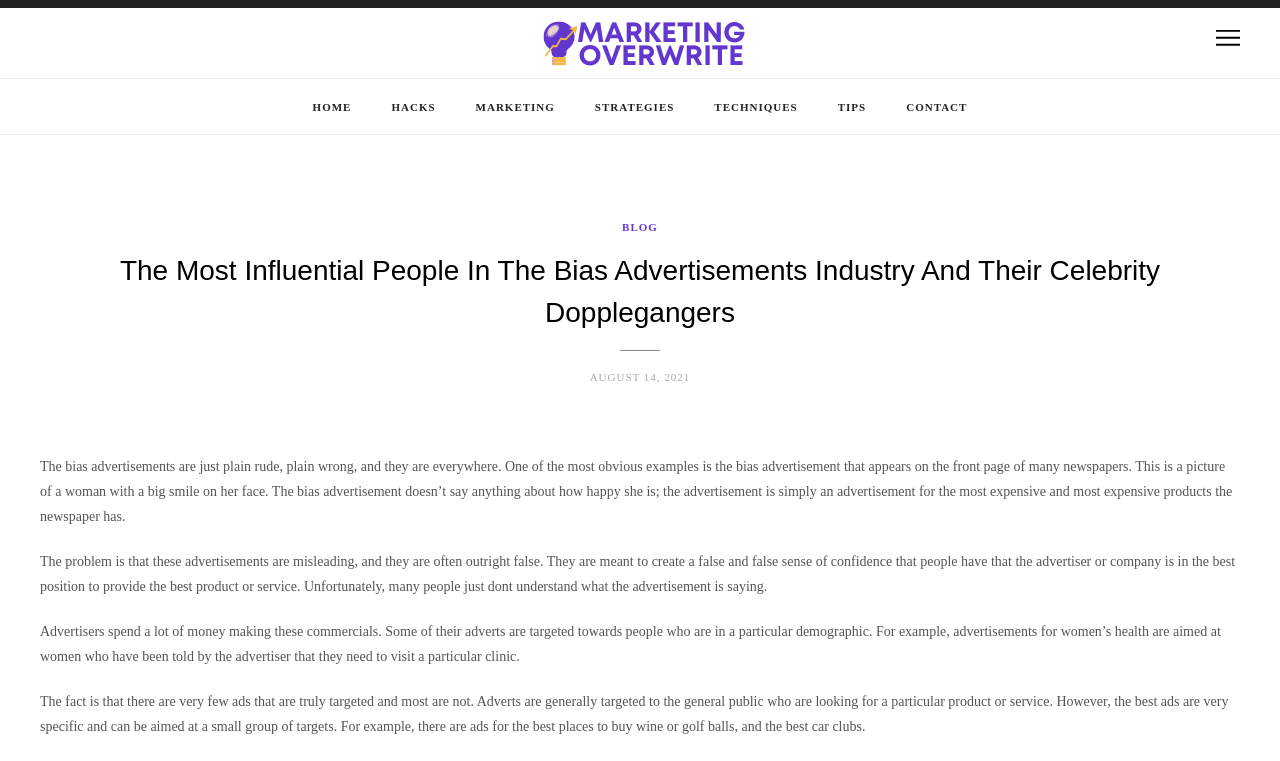How many links are in the top navigation bar?
Please provide a single word or phrase based on the screenshot.

7